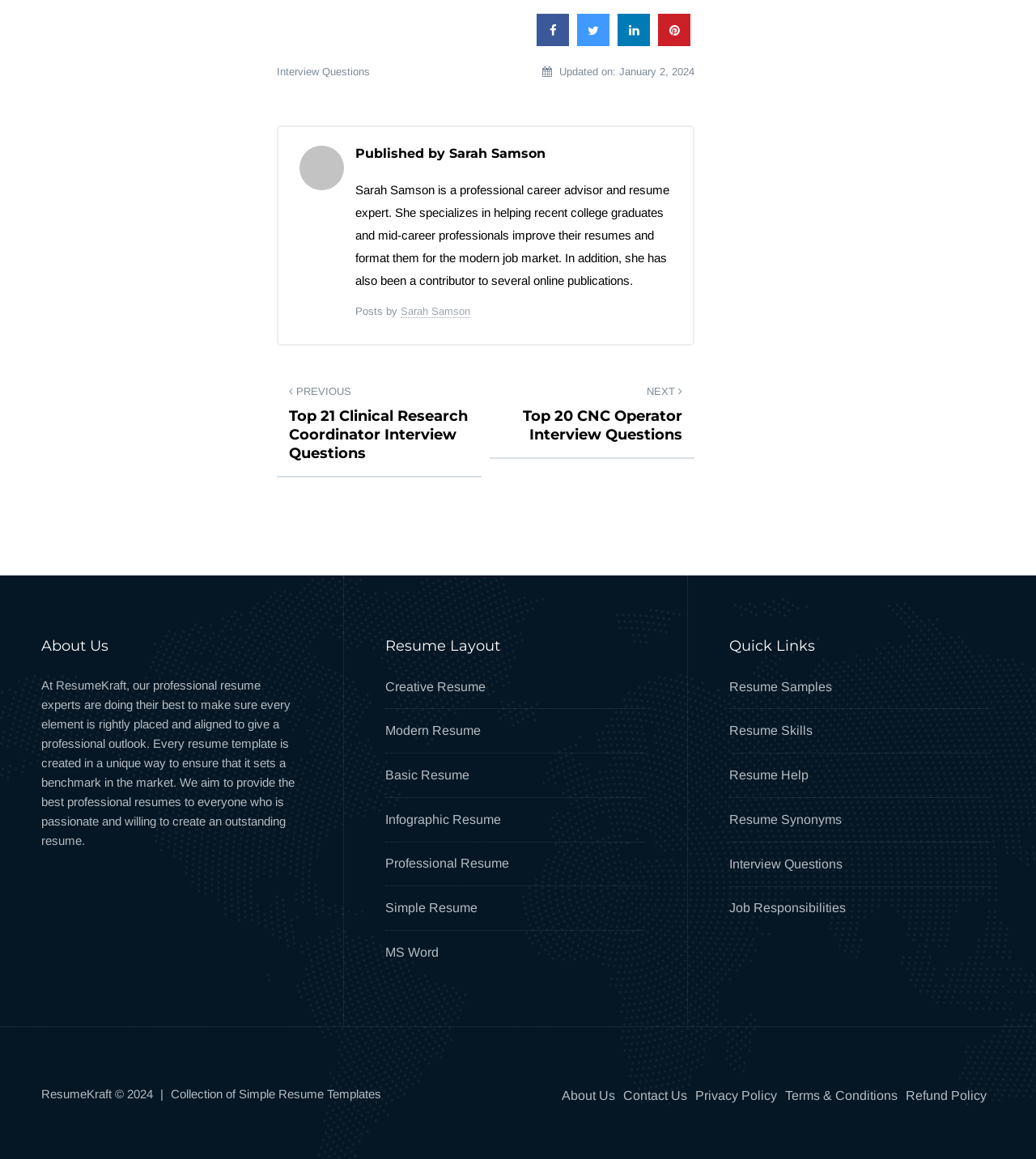Can you look at the image and give a comprehensive answer to the question:
What is the name of the website?

The answer can be found in the bottom section of the webpage, where it says 'ResumeKraft © 2024'. This indicates that the name of the website is ResumeKraft.